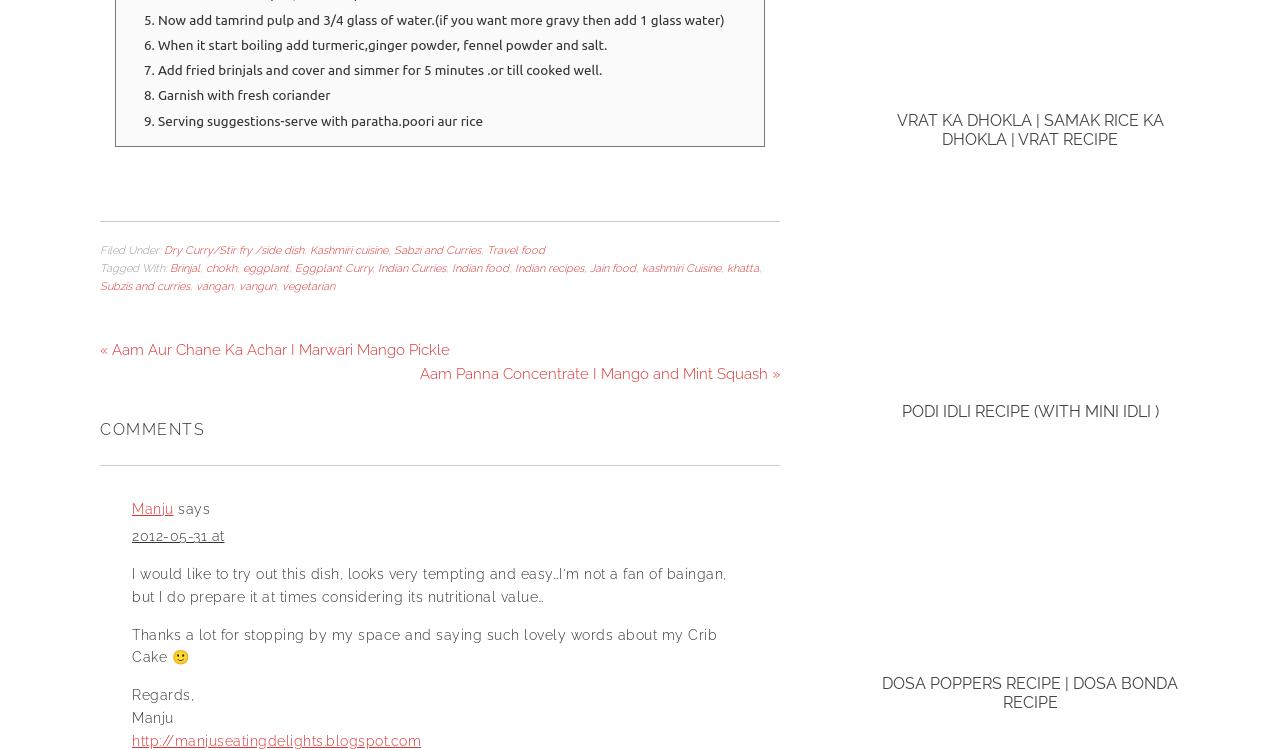Find the bounding box coordinates of the clickable area required to complete the following action: "Go to the previous page".

[0.078, 0.455, 0.352, 0.479]